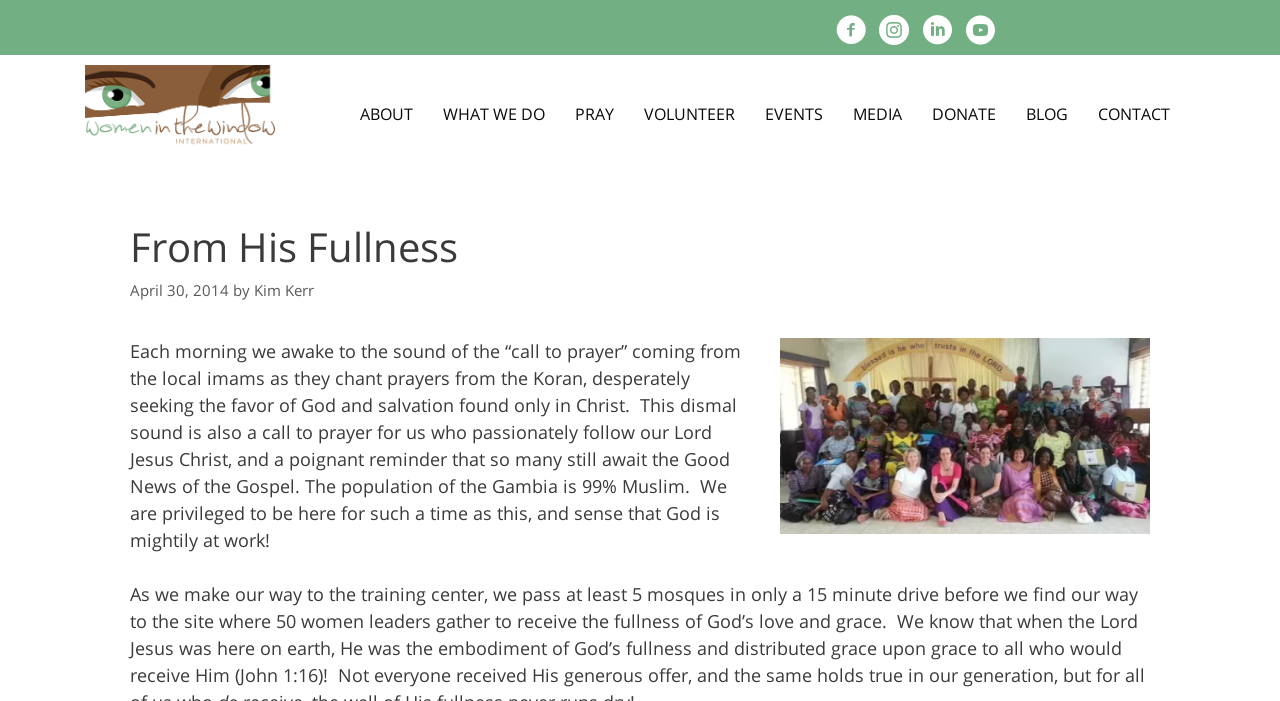What is the percentage of Muslims in the Gambia?
Using the information presented in the image, please offer a detailed response to the question.

The percentage of Muslims in the Gambia can be found in the article content of the webpage, where it is mentioned that 'The population of the Gambia is 99% Muslim'.